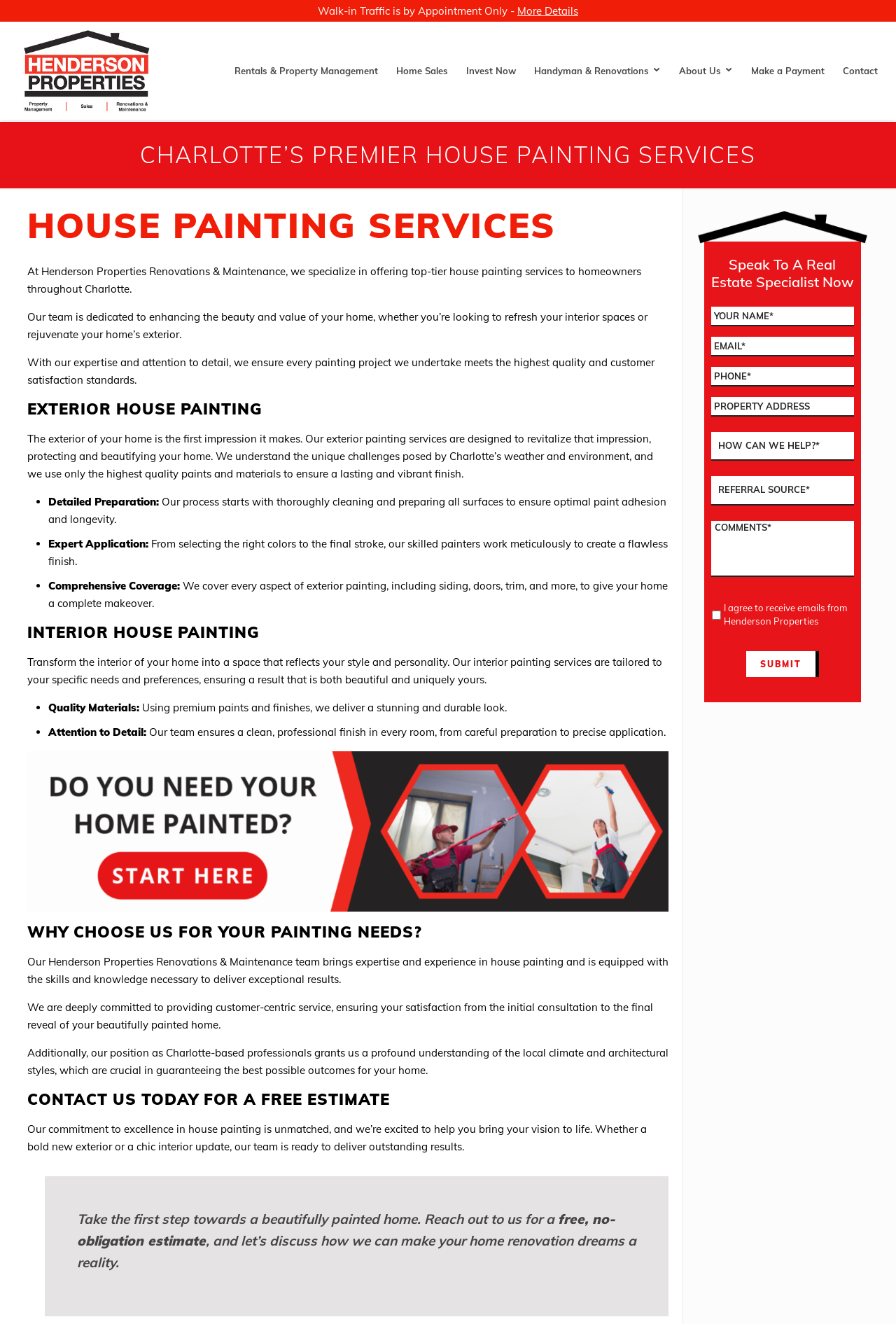Summarize the webpage with intricate details.

This webpage is about Henderson Properties, a company that offers house painting services in Charlotte, NC. At the top of the page, there is a logo and a navigation menu with links to different sections of the website, including "Rentals & Property Management", "Home Sales", "Invest Now", "Handyman & Renovations", "About Us", "Make a Payment", and "Contact".

Below the navigation menu, there is a heading that reads "CHARLOTTE'S PREMIER HOUSE PAINTING SERVICES". This is followed by a brief introduction to the company's house painting services, which highlights their expertise and attention to detail.

The page is then divided into two main sections: "Exterior House Painting" and "Interior House Painting". The "Exterior House Painting" section describes the company's exterior painting services, including detailed preparation, expert application, and comprehensive coverage. This section also includes a list of benefits, such as protecting and beautifying the home, and using high-quality paints and materials.

The "Interior House Painting" section describes the company's interior painting services, which are tailored to the customer's specific needs and preferences. This section also includes a list of benefits, such as using premium paints and finishes, and ensuring a clean and professional finish.

Below these sections, there is a heading that reads "WHY CHOOSE US FOR YOUR PAINTING NEEDS?" This is followed by a brief description of the company's expertise and experience in house painting, as well as their commitment to customer-centric service.

The page then includes a call-to-action, encouraging visitors to contact the company for a free estimate. This is followed by a form that allows visitors to submit their contact information and request a free estimate.

On the right side of the page, there is a complementary section that includes a roof graphic and a heading that reads "Speak To A Real Estate Specialist Now". This section includes a form that allows visitors to submit their contact information and request to speak with a real estate specialist.

Overall, the webpage is well-organized and easy to navigate, with clear headings and concise descriptions of the company's services. The use of images and graphics adds visual interest to the page, and the call-to-action is prominent and encouraging.